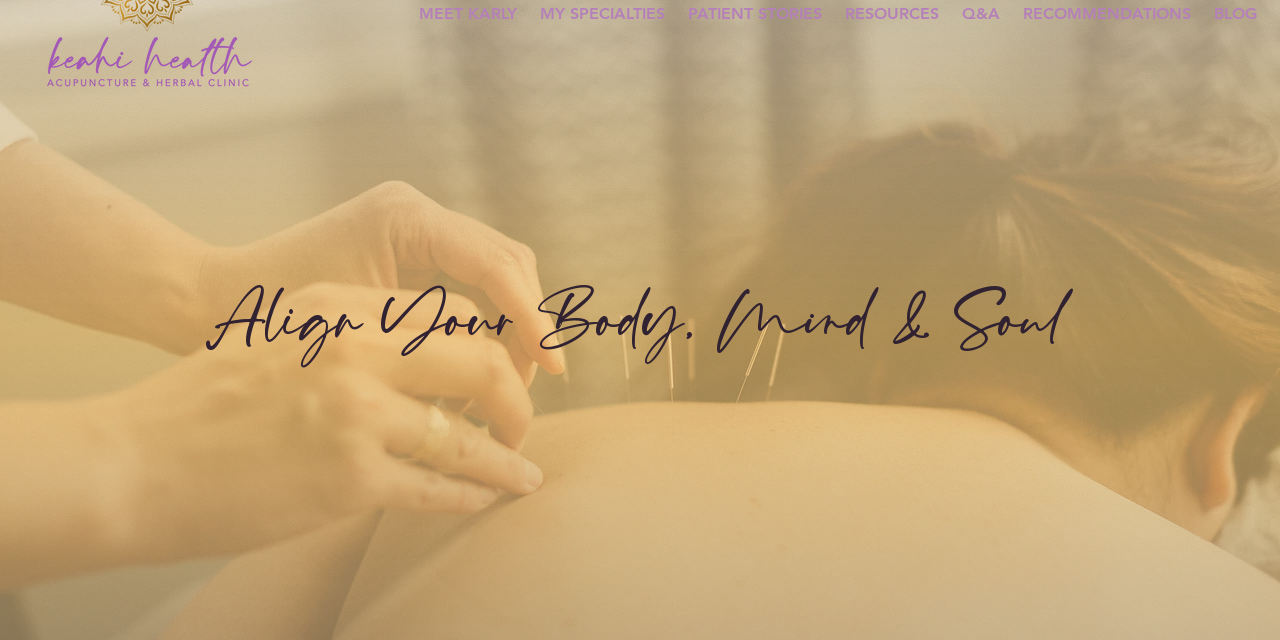What is the color tone of the background?
Based on the image, respond with a single word or phrase.

Soft and muted